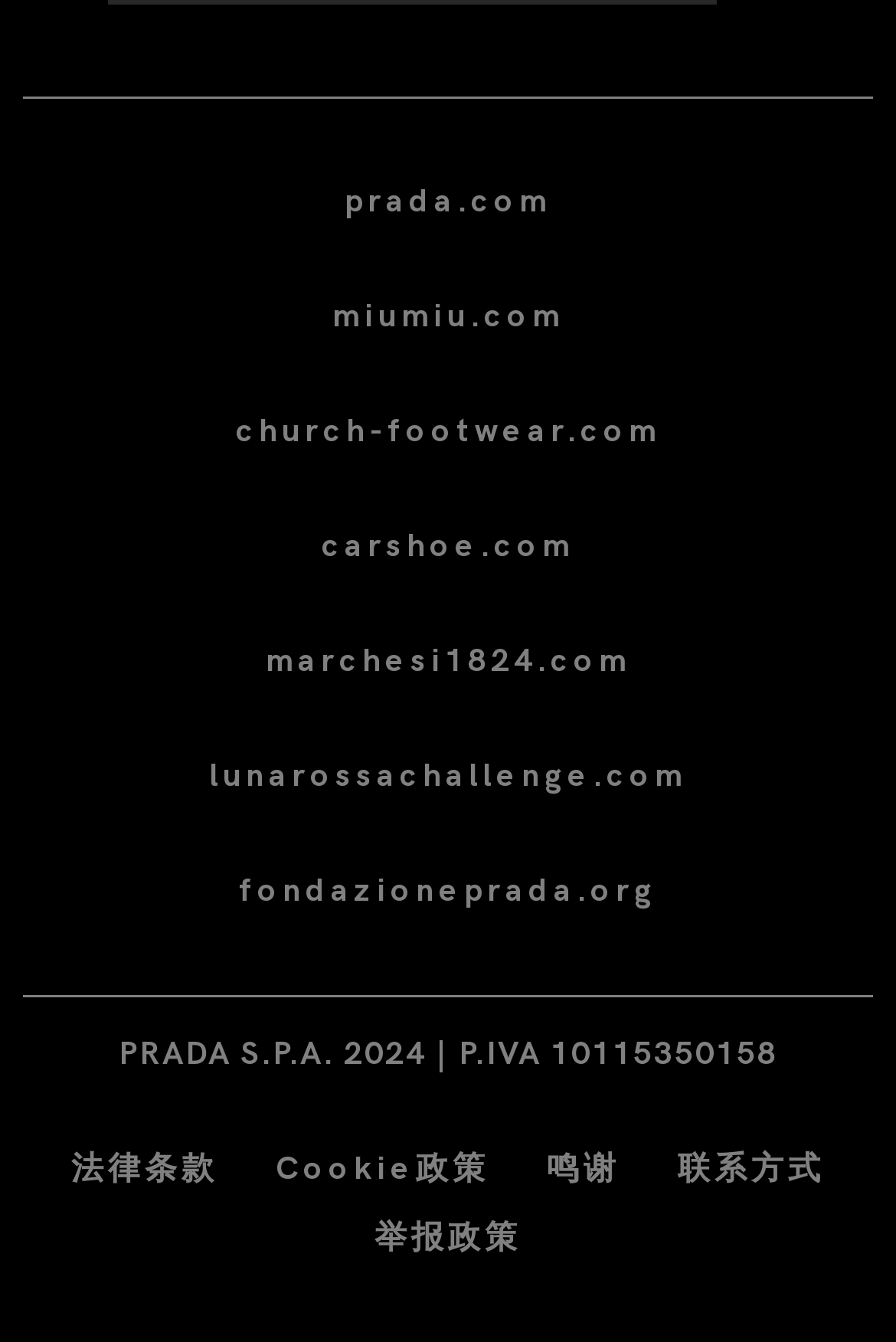Please find the bounding box coordinates (top-left x, top-left y, bottom-right x, bottom-right y) in the screenshot for the UI element described as follows: 法律条款

[0.079, 0.856, 0.244, 0.885]